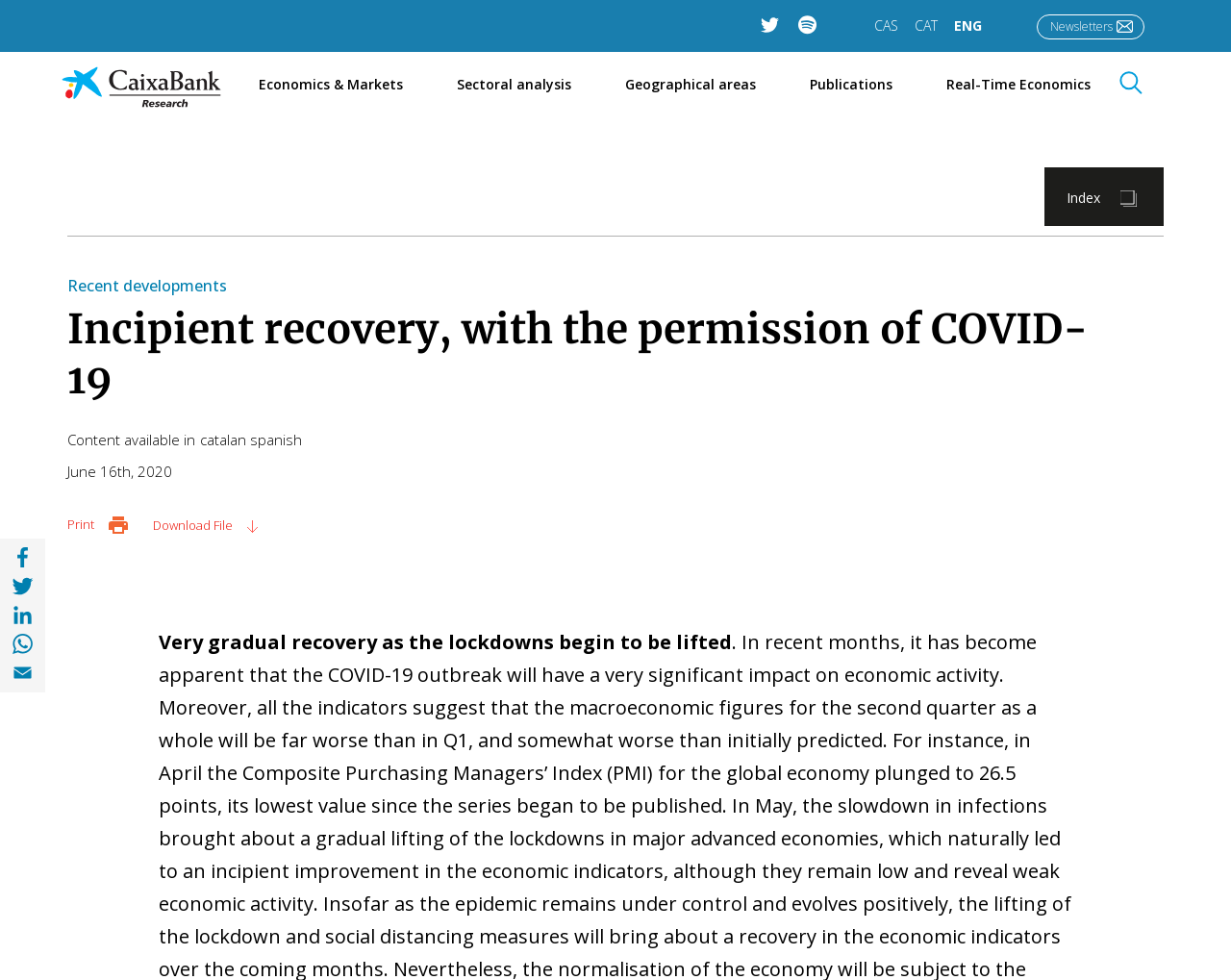Respond to the following question using a concise word or phrase: 
What is the name of the research institution?

CaixaBank Research